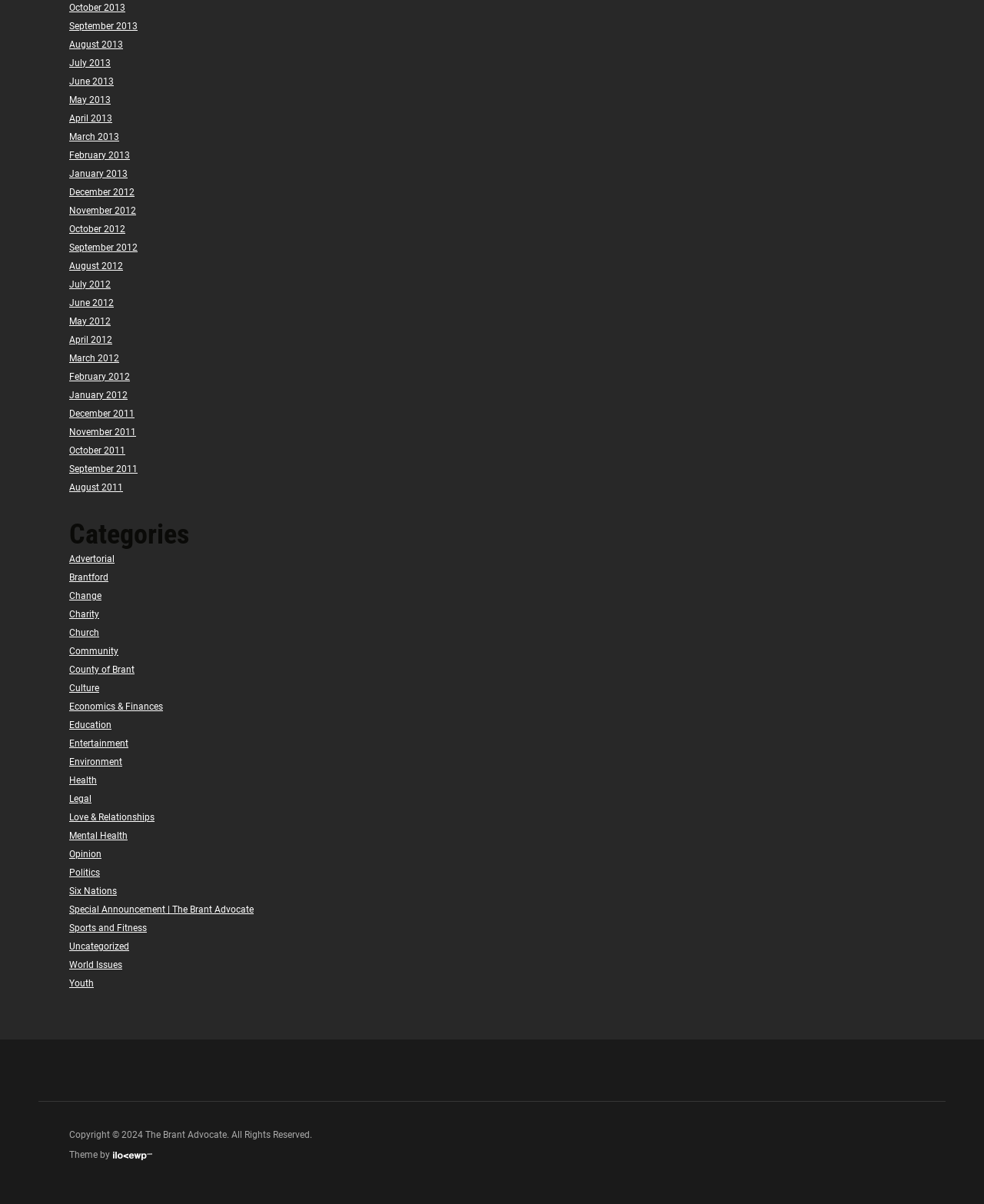Find the bounding box coordinates of the element you need to click on to perform this action: 'Read about Charity'. The coordinates should be represented by four float values between 0 and 1, in the format [left, top, right, bottom].

[0.07, 0.506, 0.101, 0.515]